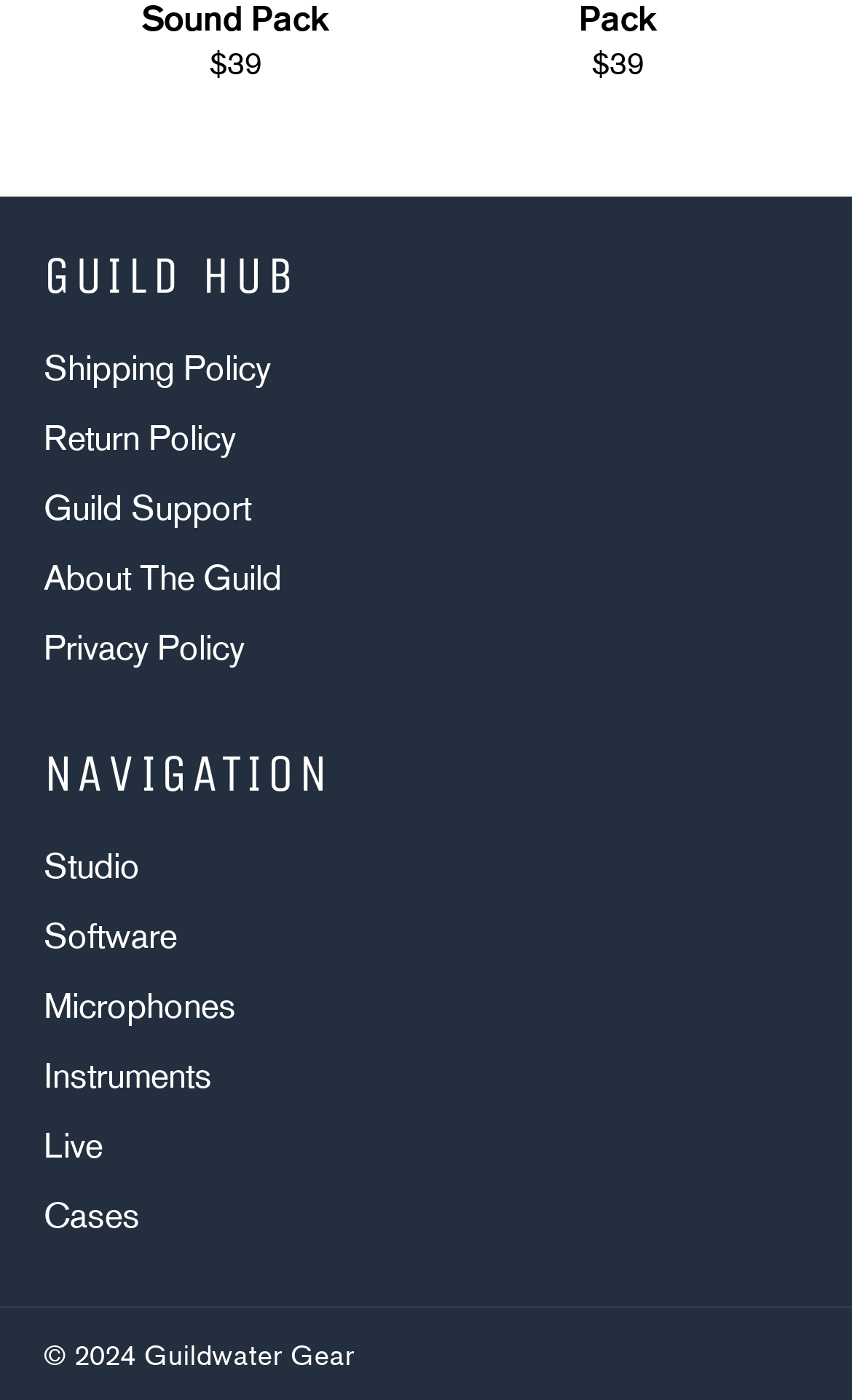Provide the bounding box coordinates of the UI element this sentence describes: "Shipping Policy".

[0.051, 0.249, 0.318, 0.278]